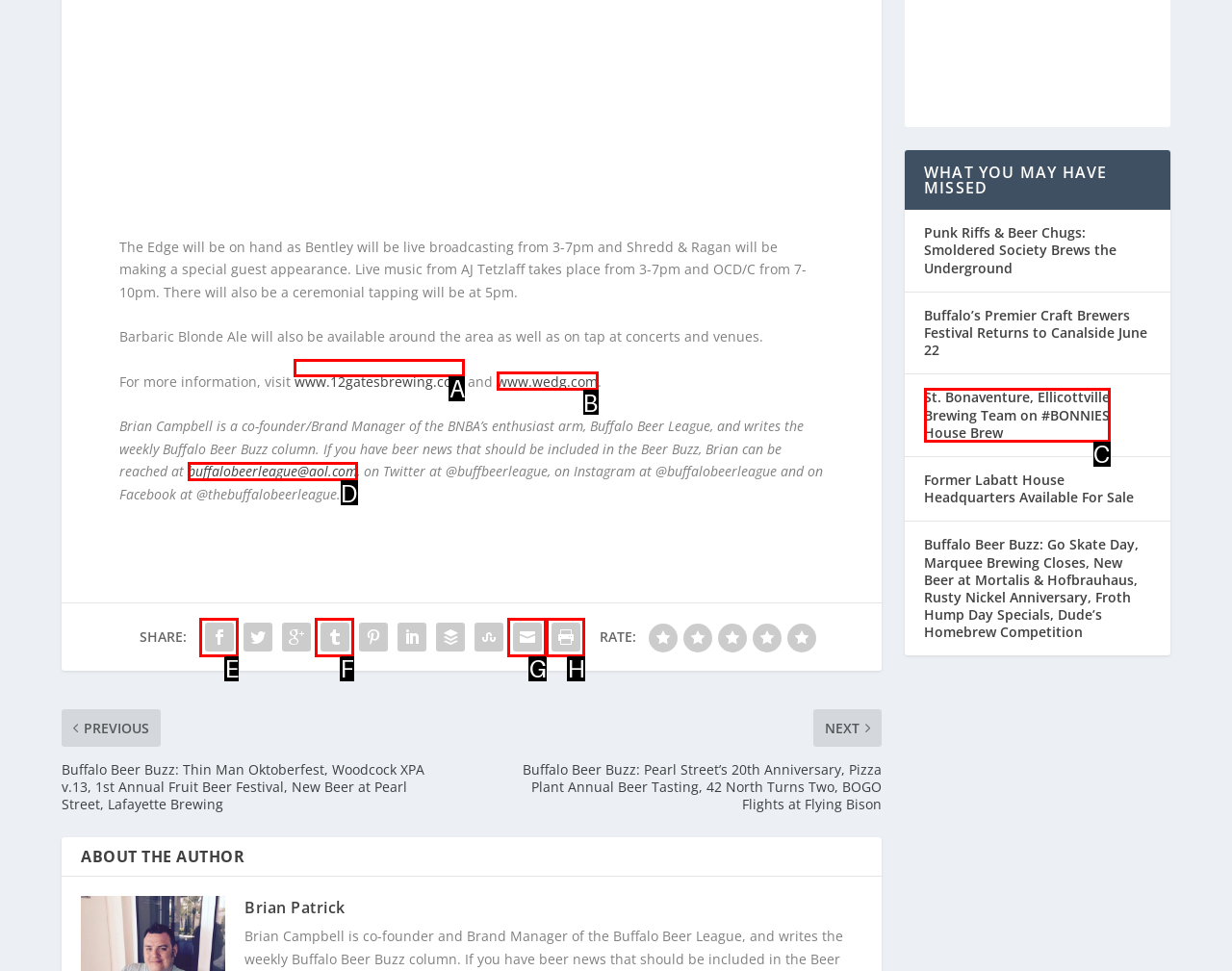Identify which lettered option completes the task: Visit 12 Gates Brewing website. Provide the letter of the correct choice.

A